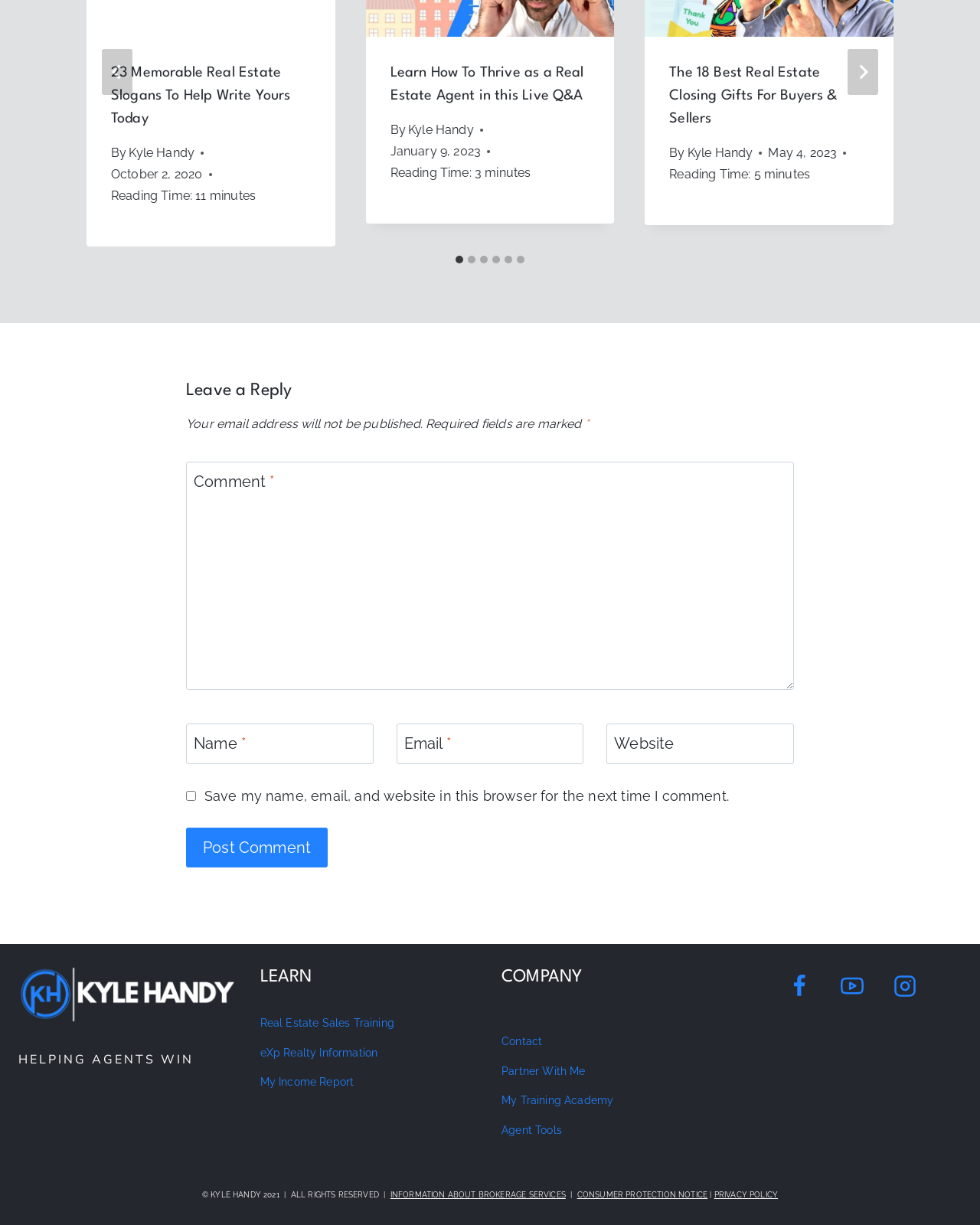Who is the author of the first article?
Deliver a detailed and extensive answer to the question.

I looked at the author information below the first article heading '23 Memorable Real Estate Slogans To Help Write Yours Today' and found that the author is 'Kyle Handy'.